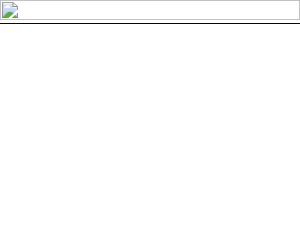Give a detailed account of what is happening in the image.

The image appears to be a blank or empty space, possibly intended for future content or as a loading indicator. There are no discernible features, objects, or text present in this image. This could indicate a placeholder area on a webpage where an image or graphic will be displayed later. Additionally, this aspect of a webpage design might aim to create a visually balanced layout while also reserving space for upcoming content.